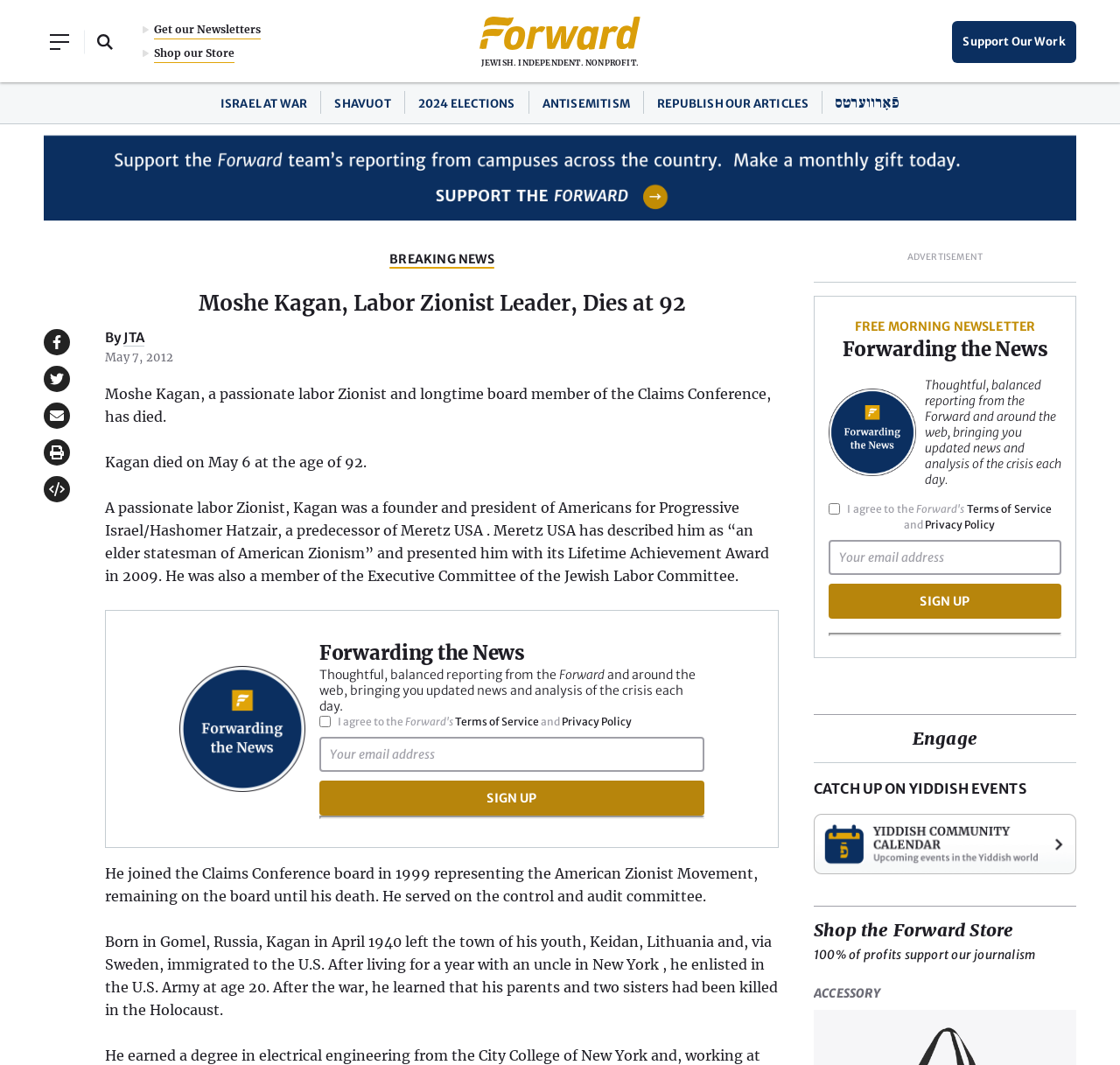Determine the bounding box coordinates for the HTML element described here: "Share on Facebook".

[0.039, 0.309, 0.062, 0.334]